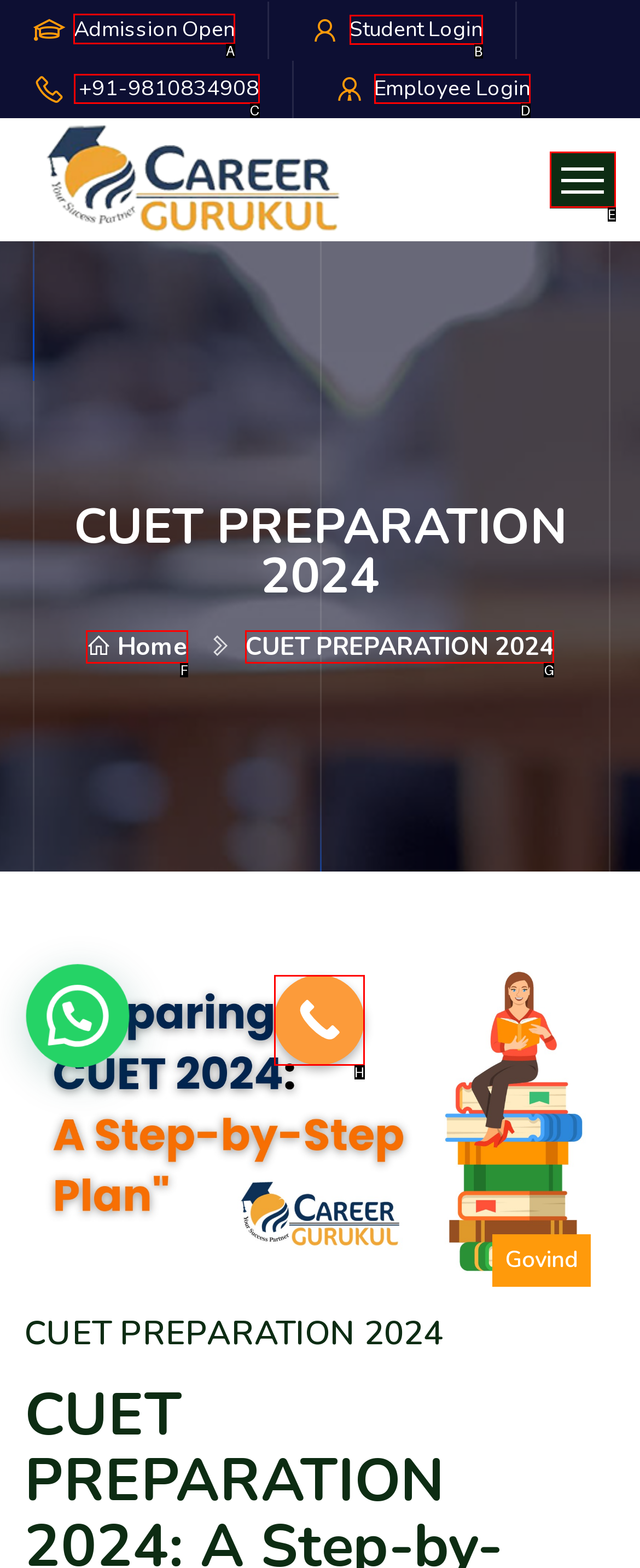Identify the HTML element I need to click to complete this task: Contact us via email Provide the option's letter from the available choices.

None